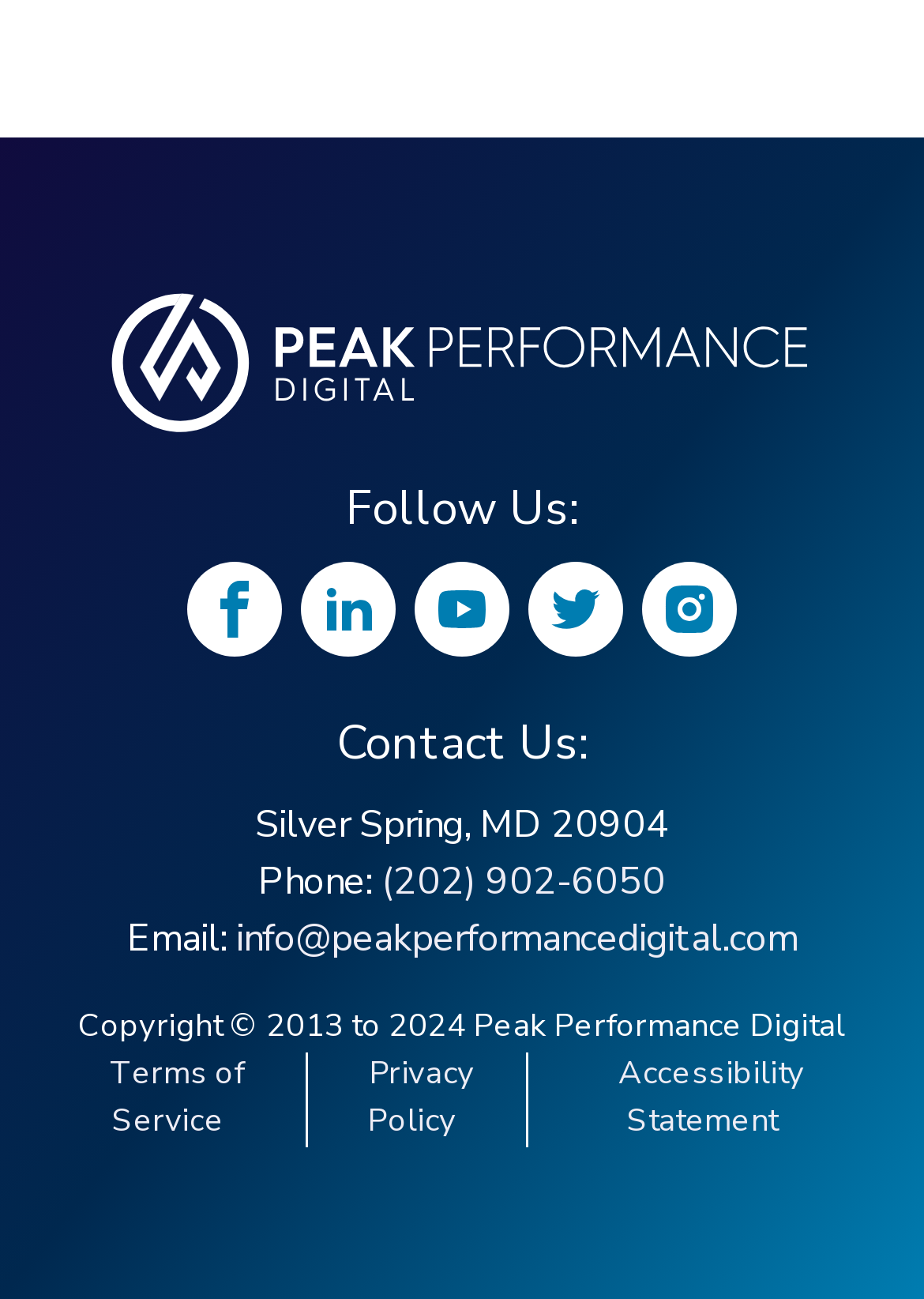Locate the bounding box coordinates of the area to click to fulfill this instruction: "Click on the Home Link". The bounding box should be presented as four float numbers between 0 and 1, in the order [left, top, right, bottom].

[0.115, 0.223, 0.885, 0.337]